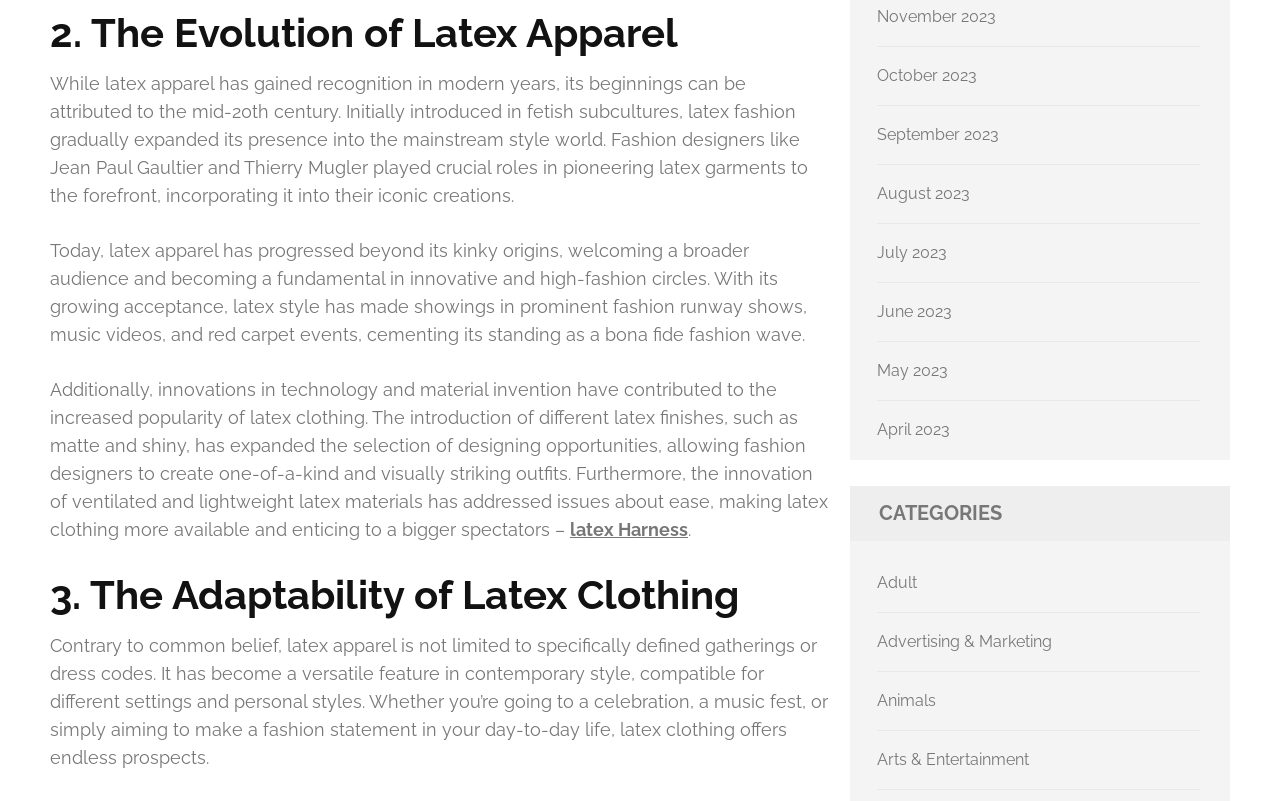How many links are there in the 'CATEGORIES' section?
Using the image, elaborate on the answer with as much detail as possible.

I determined the answer by counting the number of link elements that are children of the 'CATEGORIES' heading element. There are 5 links: 'Adult', 'Advertising & Marketing', 'Animals', 'Arts & Entertainment', and others.